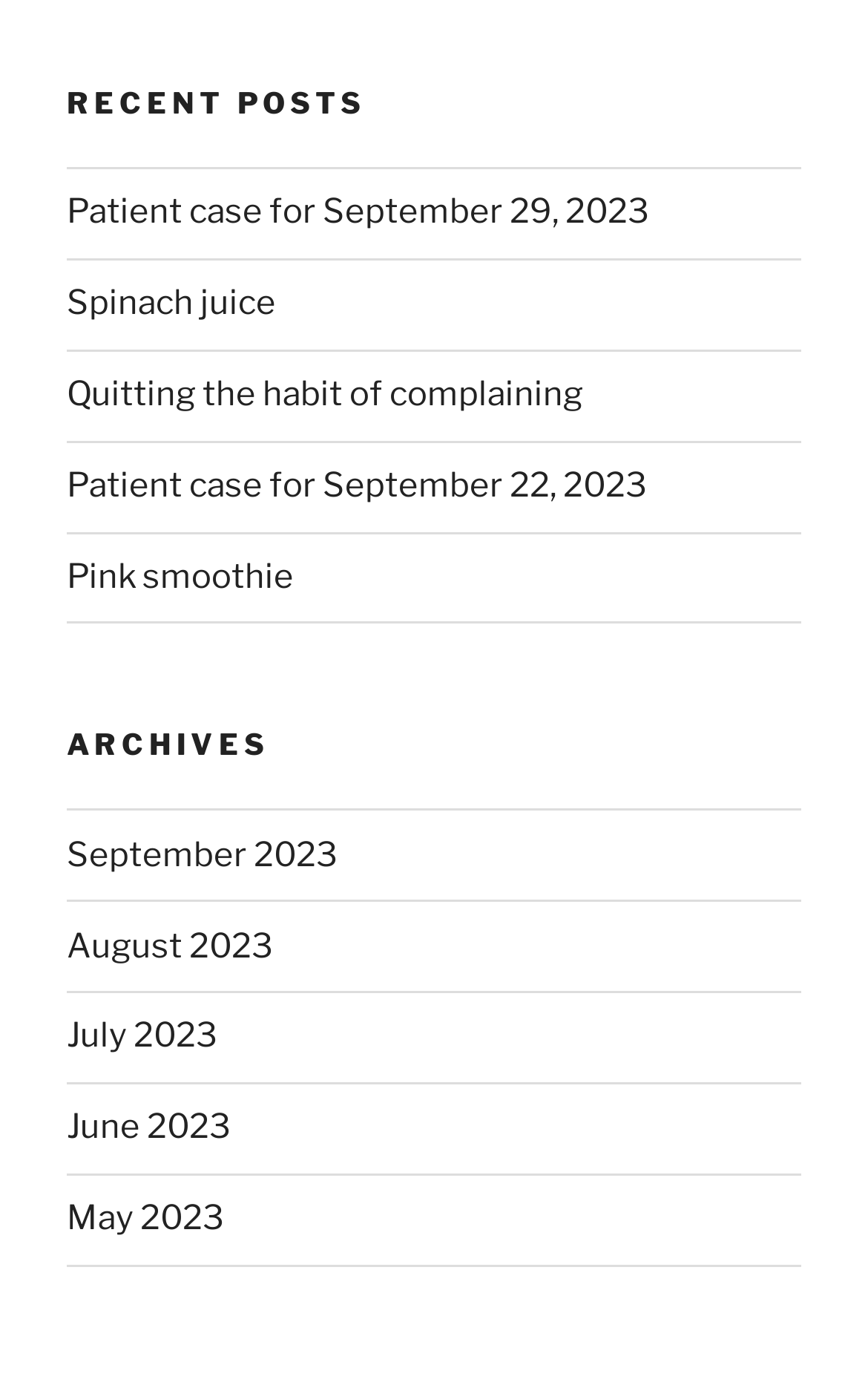How many recent posts are listed?
Answer the question in a detailed and comprehensive manner.

I counted the number of links under the 'Recent Posts' navigation, which are 'Patient case for September 29, 2023', 'Spinach juice', 'Quitting the habit of complaining', 'Patient case for September 22, 2023', and 'Pink smoothie'. There are 5 links in total.